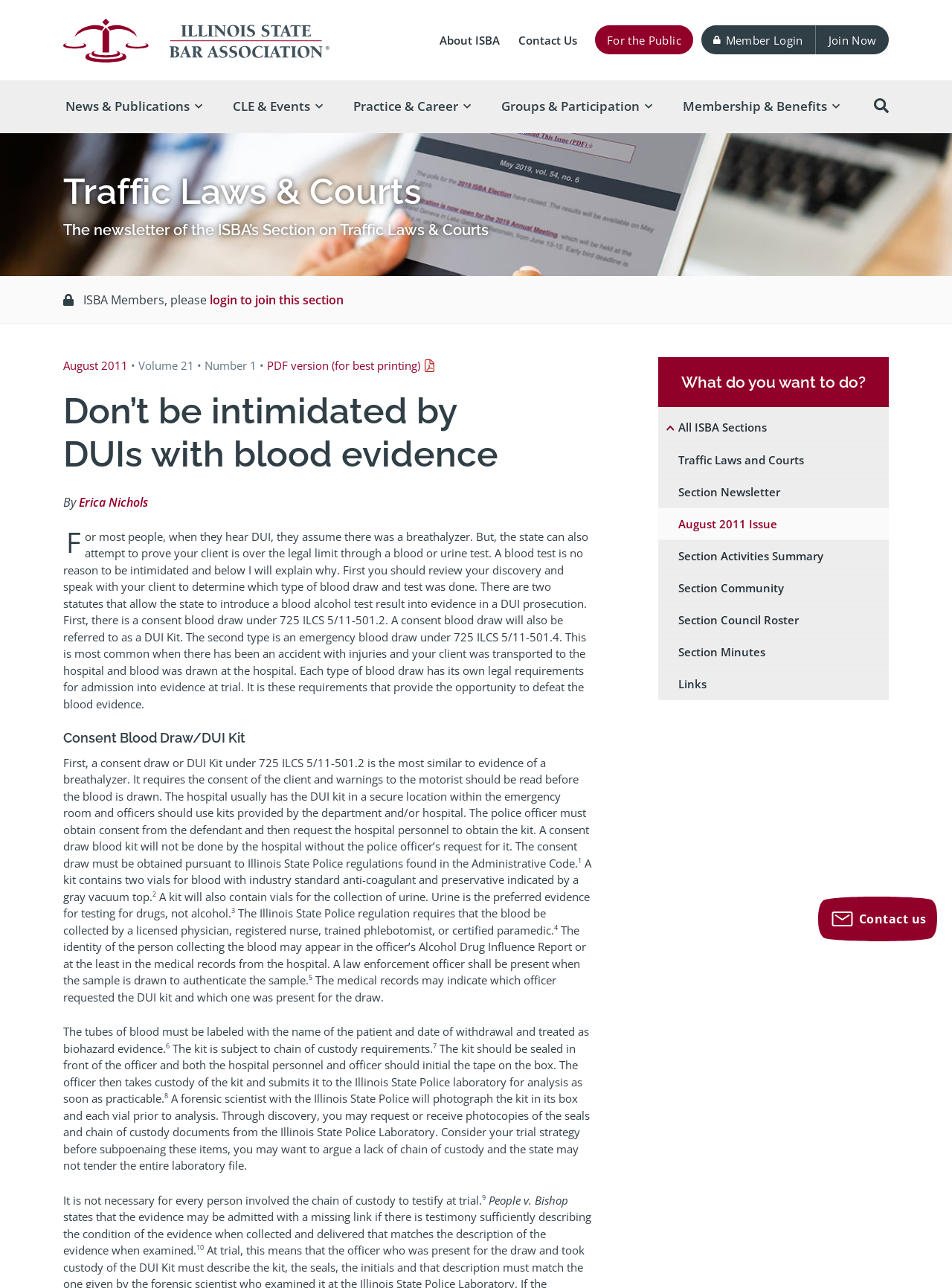Provide the bounding box coordinates of the area you need to click to execute the following instruction: "Click the 'News & Publications' button".

[0.052, 0.062, 0.228, 0.103]